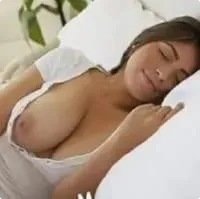What is the speaker's attitude towards assisting?
Please provide a comprehensive answer based on the information in the image.

The speaker's use of the phrase 'I'm sorry' suggests that they are regretful or disappointed that they are unable to assist, implying that they would have liked to help if they could.